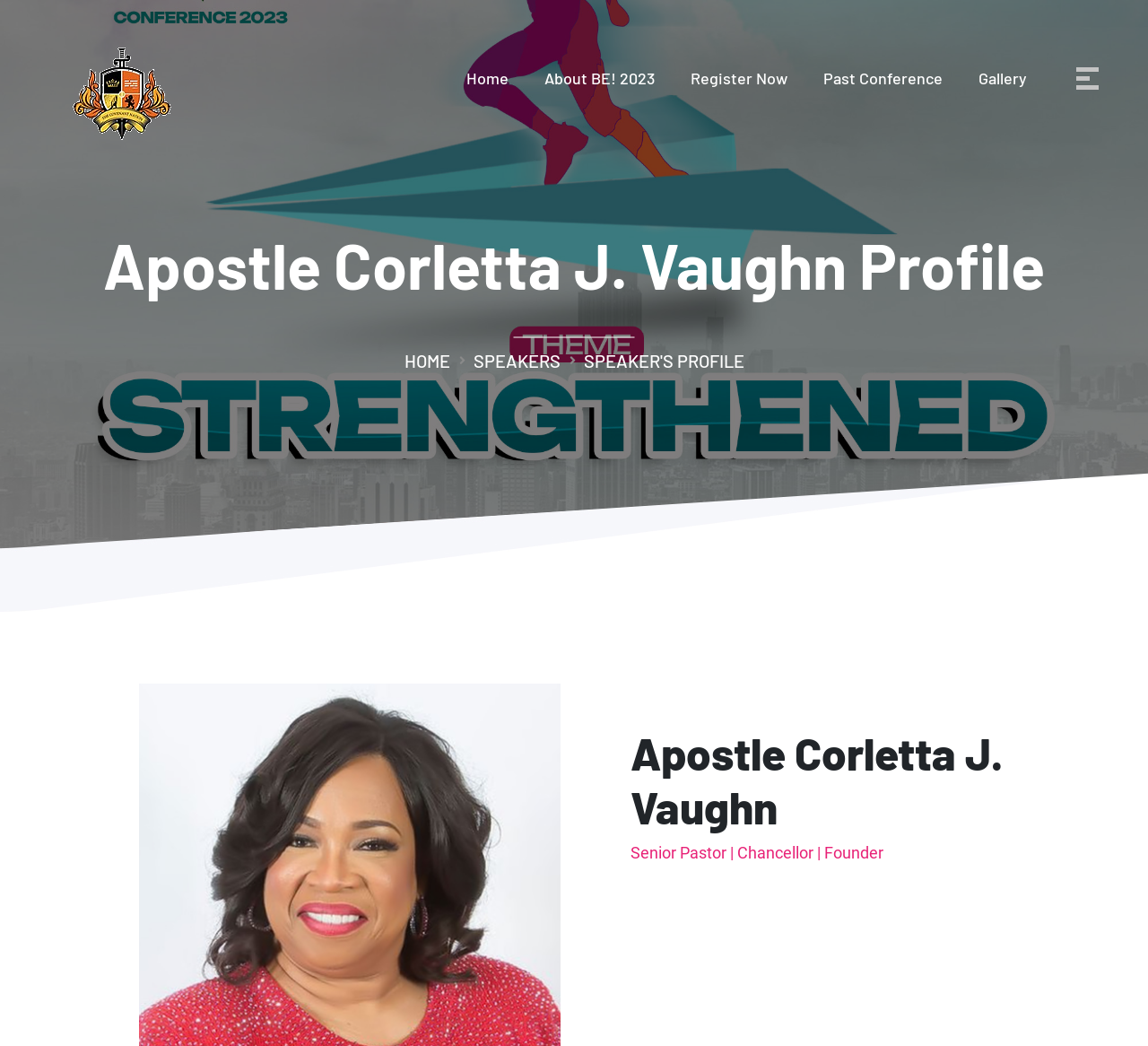How many navigation links are in the header?
Look at the image and respond with a one-word or short-phrase answer.

6